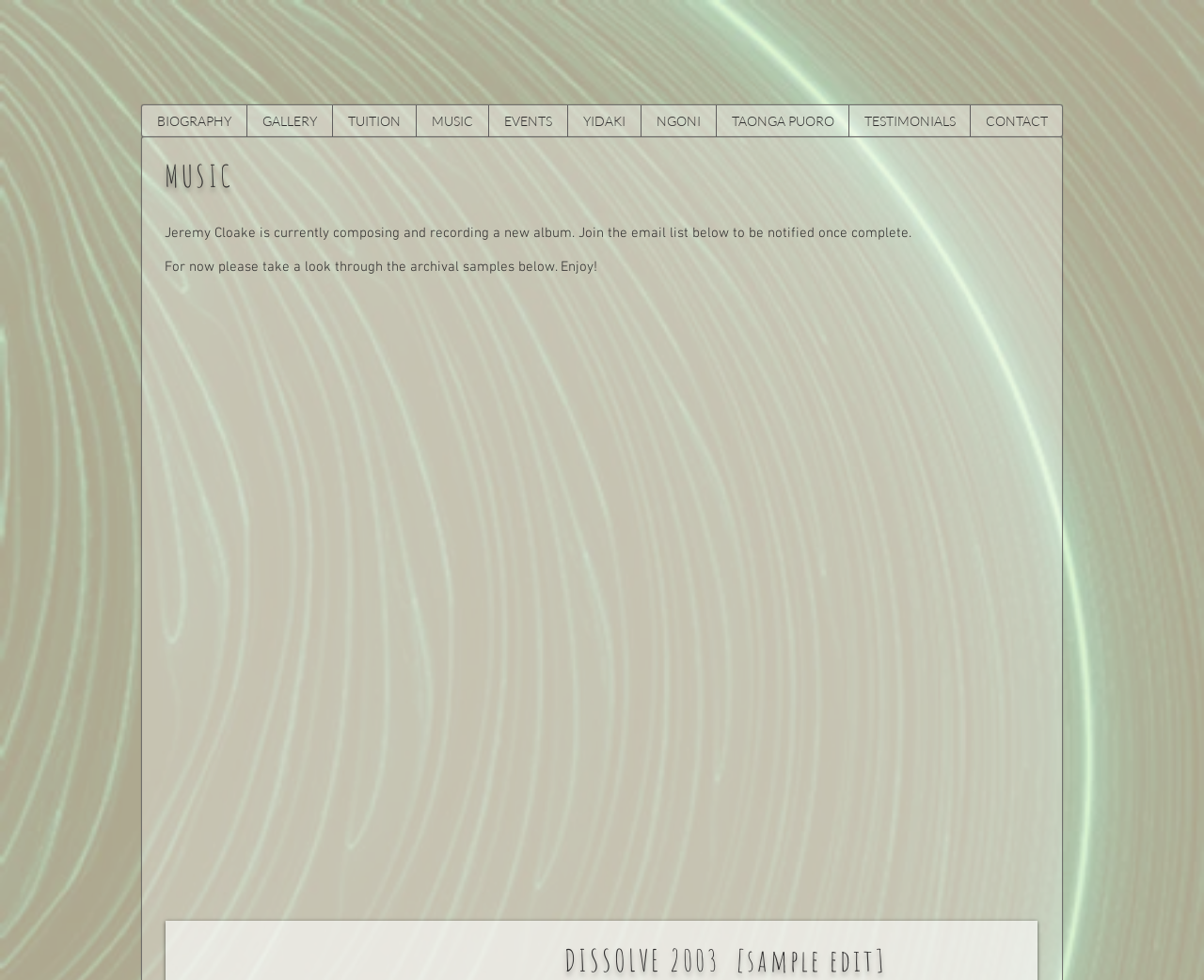Provide a single word or phrase answer to the question: 
What is the title of the sample edit?

DISSOLVE 2003